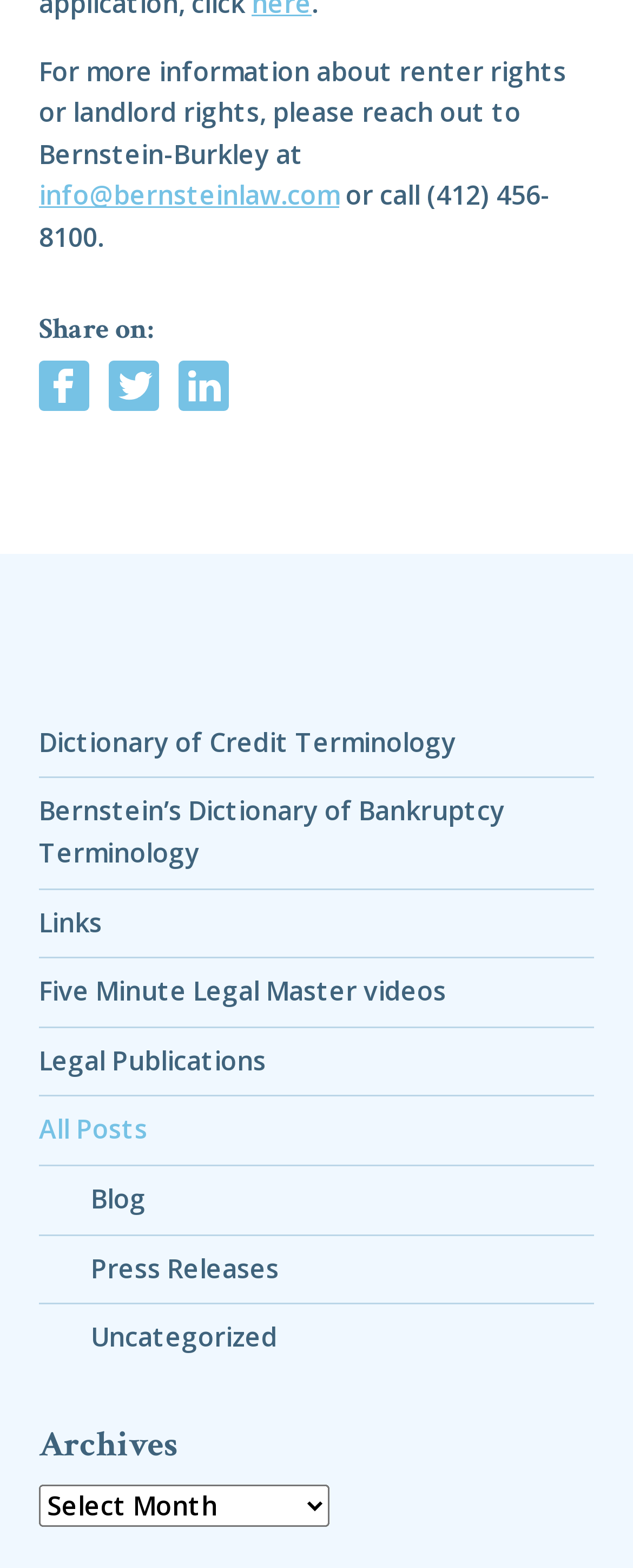Predict the bounding box coordinates of the area that should be clicked to accomplish the following instruction: "Share on Facebook". The bounding box coordinates should consist of four float numbers between 0 and 1, i.e., [left, top, right, bottom].

[0.062, 0.23, 0.141, 0.27]